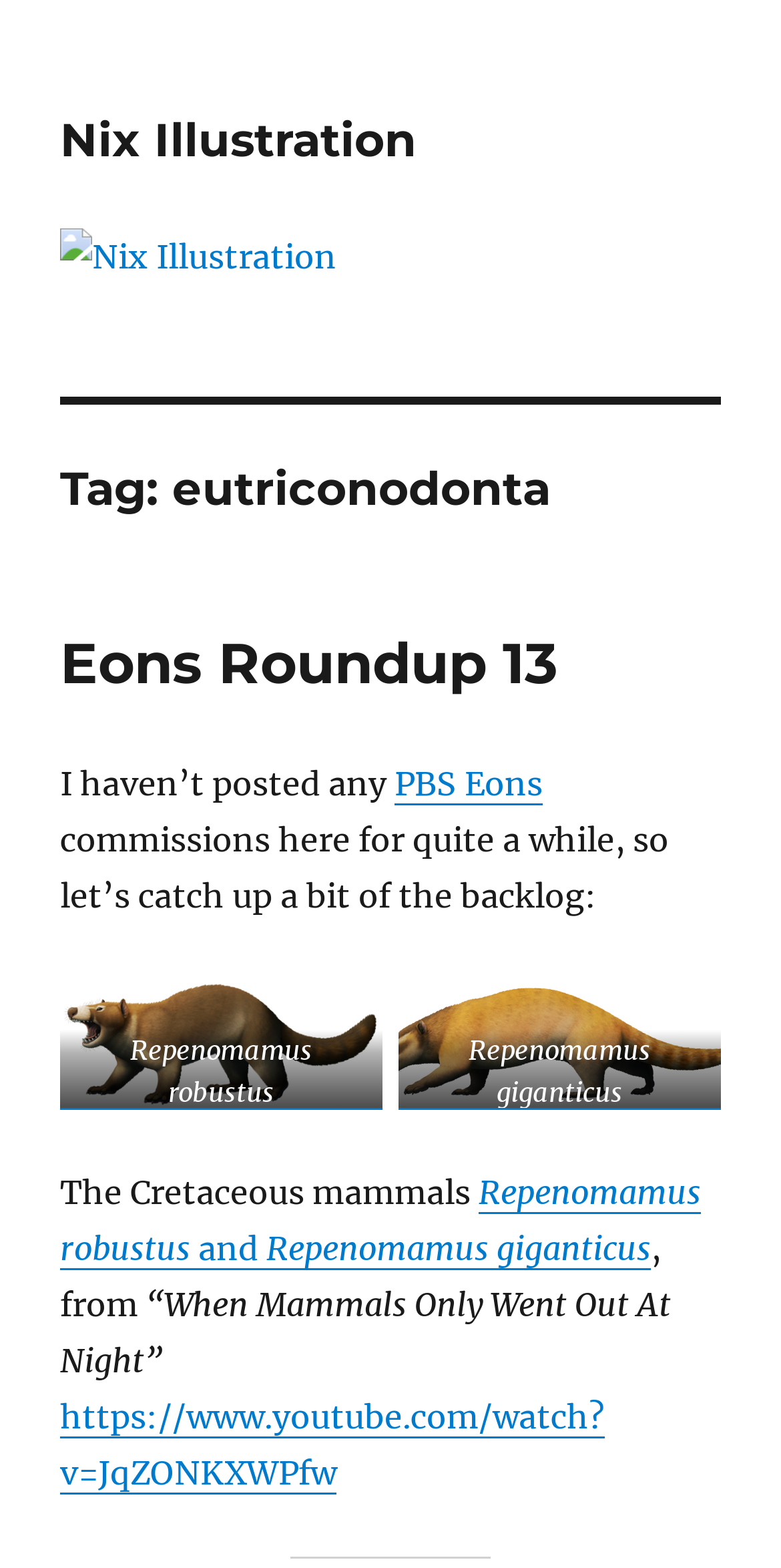Find the bounding box coordinates corresponding to the UI element with the description: "parent_node: Repenomamus robustus". The coordinates should be formatted as [left, top, right, bottom], with values as floats between 0 and 1.

[0.077, 0.624, 0.49, 0.707]